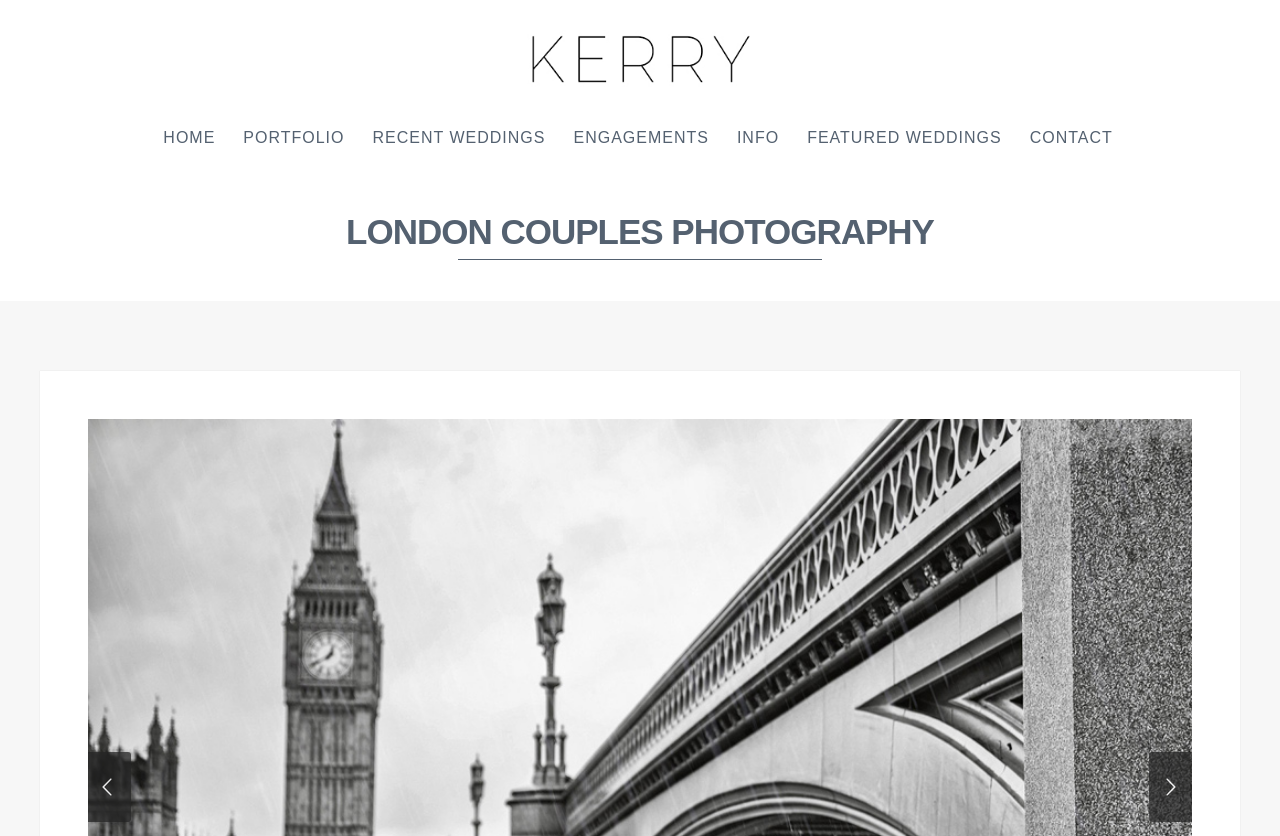Locate the bounding box coordinates of the clickable region to complete the following instruction: "view social media."

[0.069, 0.9, 0.102, 0.983]